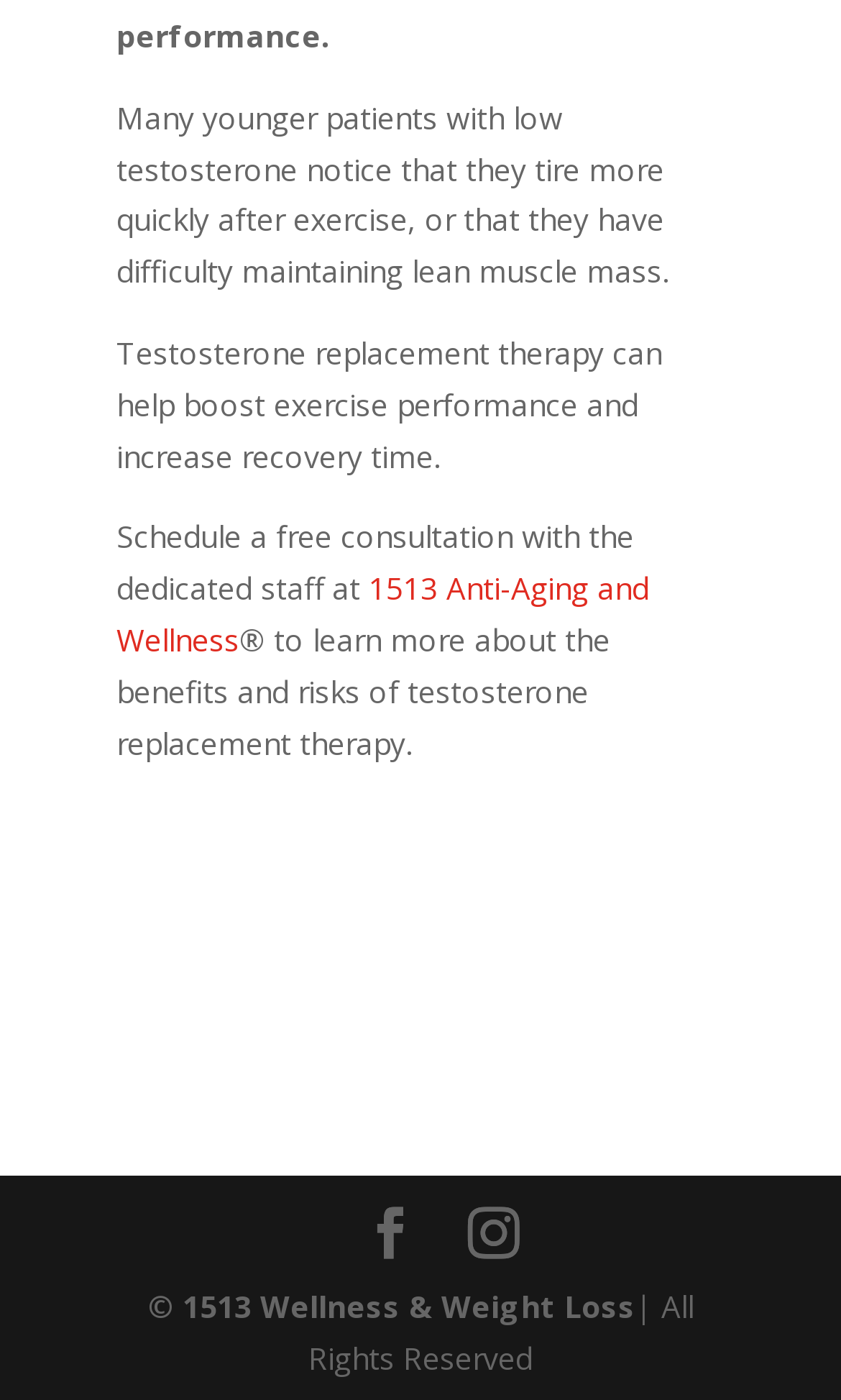Look at the image and give a detailed response to the following question: What is the main topic of this webpage?

Based on the static text elements, it appears that the webpage is discussing the benefits and risks of testosterone replacement therapy, specifically for younger patients with low testosterone. The text mentions how it can help with exercise performance and recovery time.